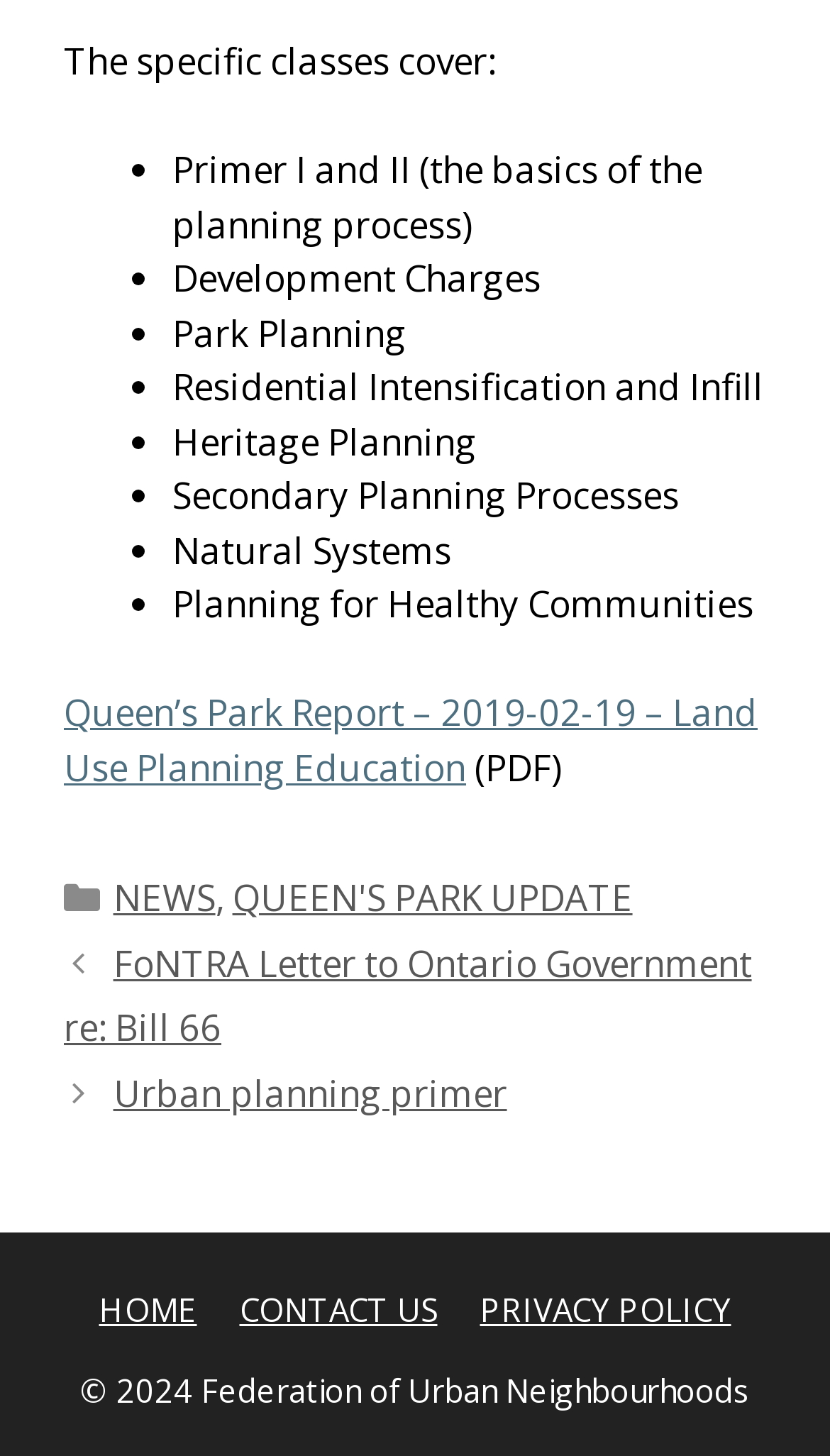Provide a single word or phrase to answer the given question: 
How many links are in the footer?

3